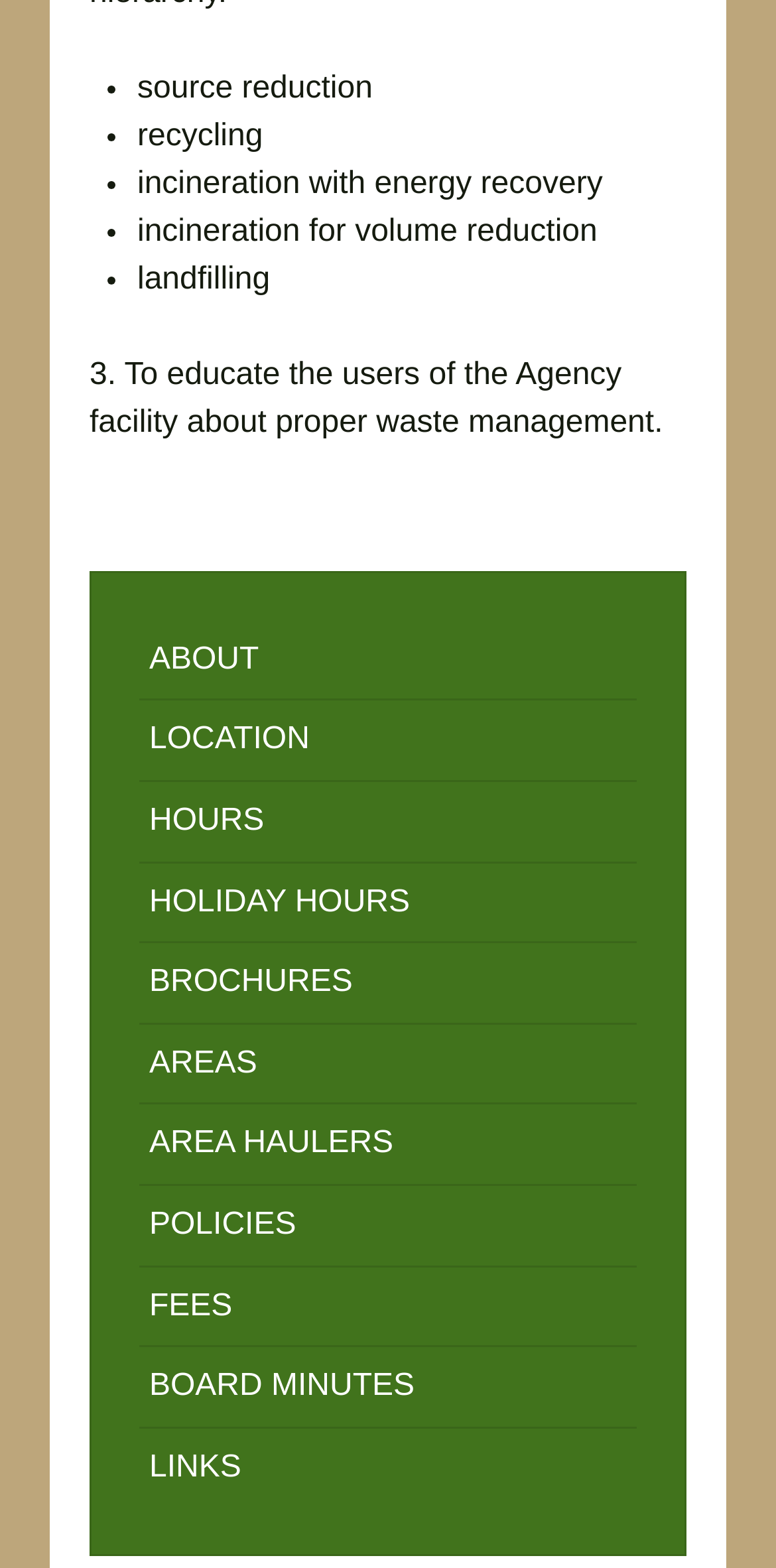How many links are available on the webpage?
Provide a fully detailed and comprehensive answer to the question.

By counting the number of link elements on the webpage, we can see that there are 12 links available, including ABOUT, LOCATION, HOURS, HOLIDAY HOURS, BROCHURES, AREAS, AREA HAULERS, POLICIES, FEES, BOARD MINUTES, and LINKS.